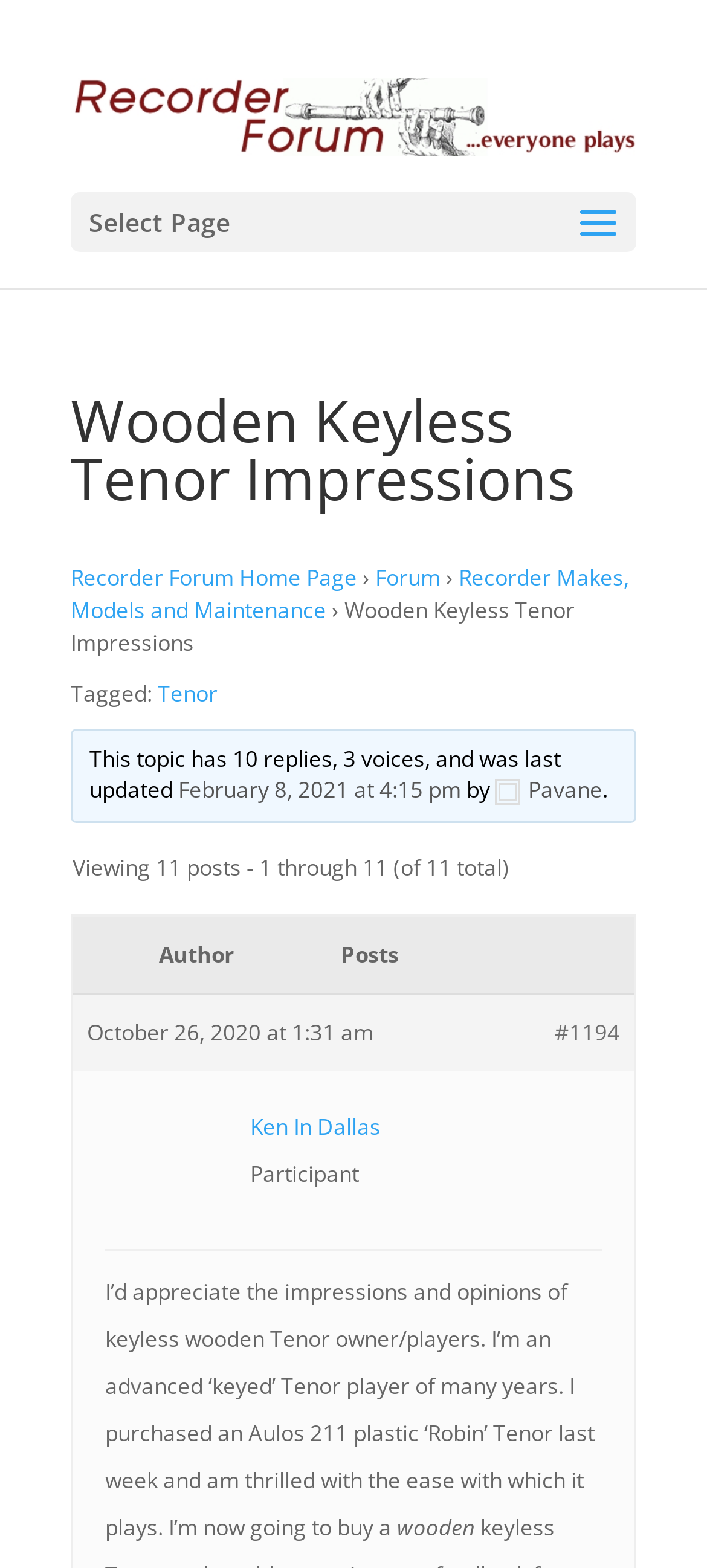Highlight the bounding box of the UI element that corresponds to this description: "aria-label="White Instagram Icon"".

None